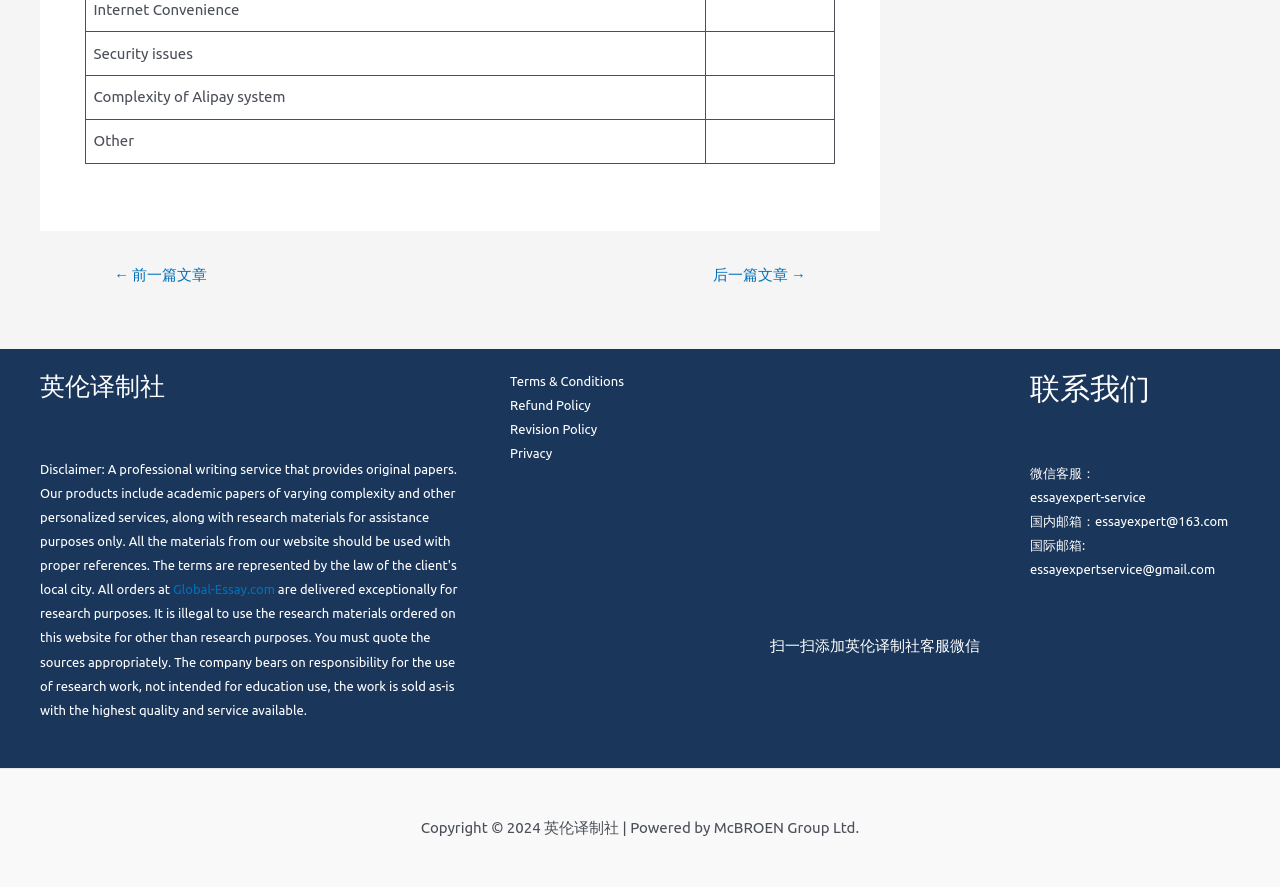Given the description Terms & Conditions, predict the bounding box coordinates of the UI element. Ensure the coordinates are in the format (top-left x, top-left y, bottom-right x, bottom-right y) and all values are between 0 and 1.

[0.398, 0.422, 0.487, 0.437]